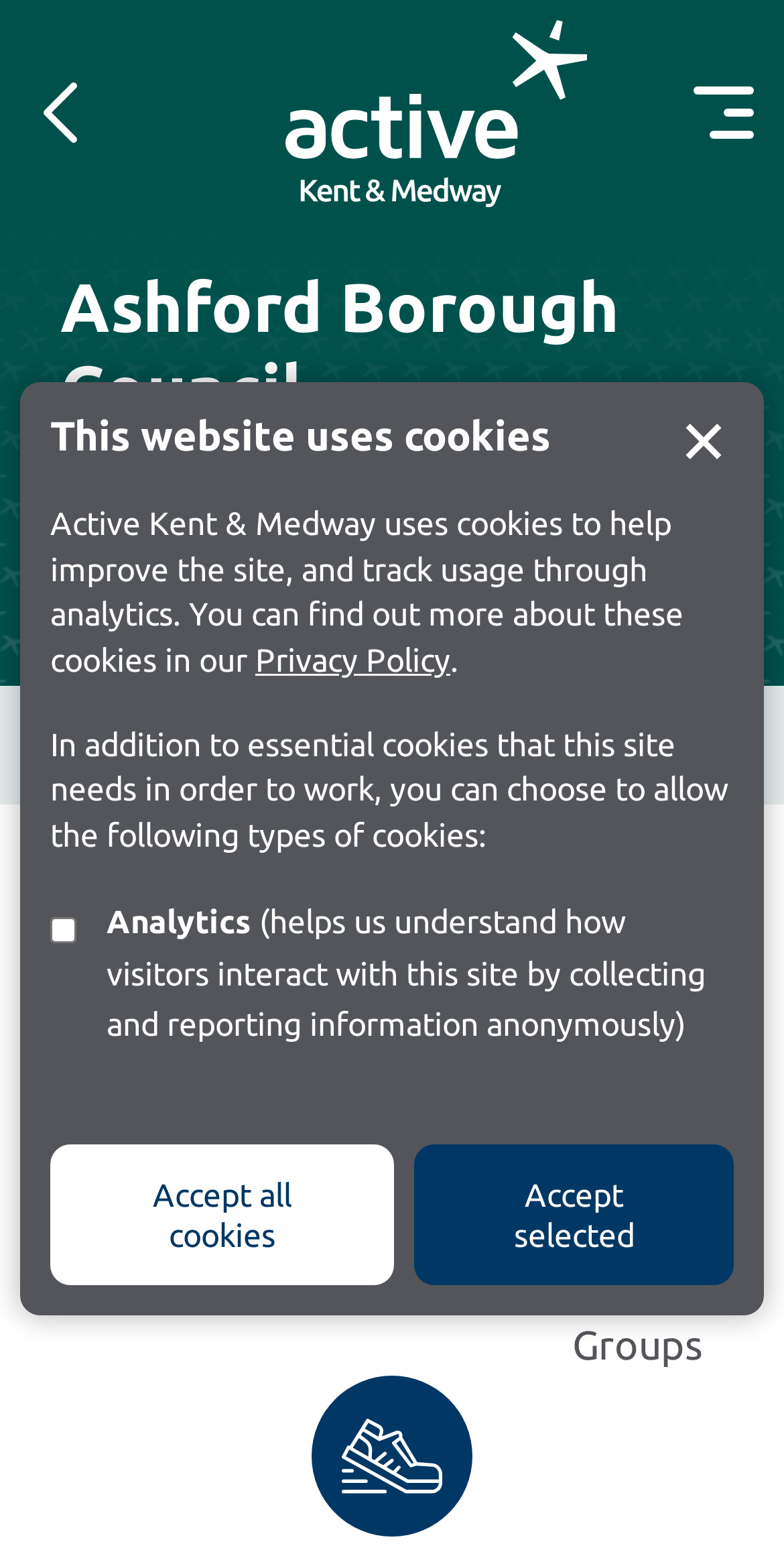Identify the bounding box coordinates of the element that should be clicked to fulfill this task: "learn about addressing the crisis". The coordinates should be provided as four float numbers between 0 and 1, i.e., [left, top, right, bottom].

None